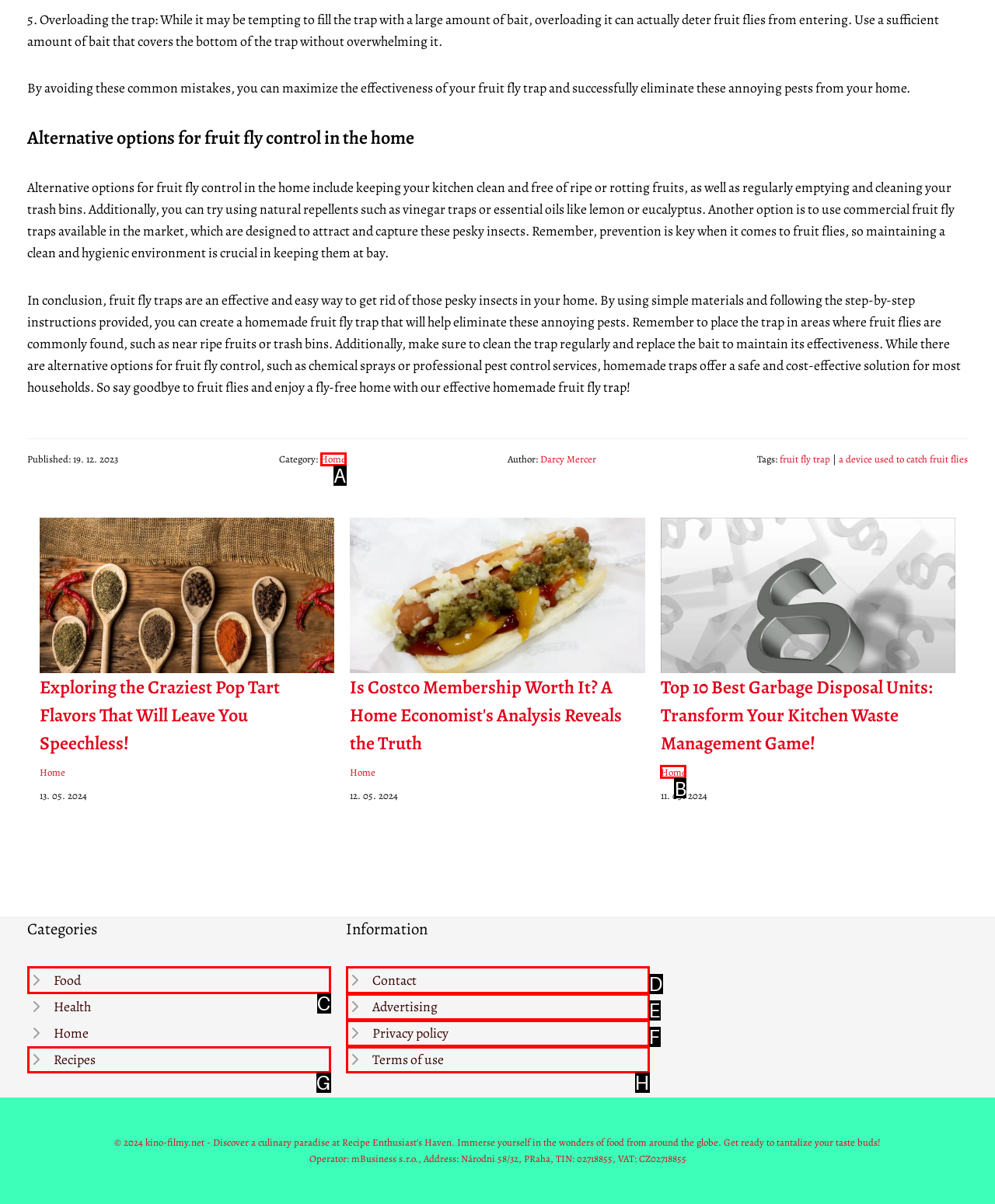Given the element description: Rates & Policy
Pick the letter of the correct option from the list.

None